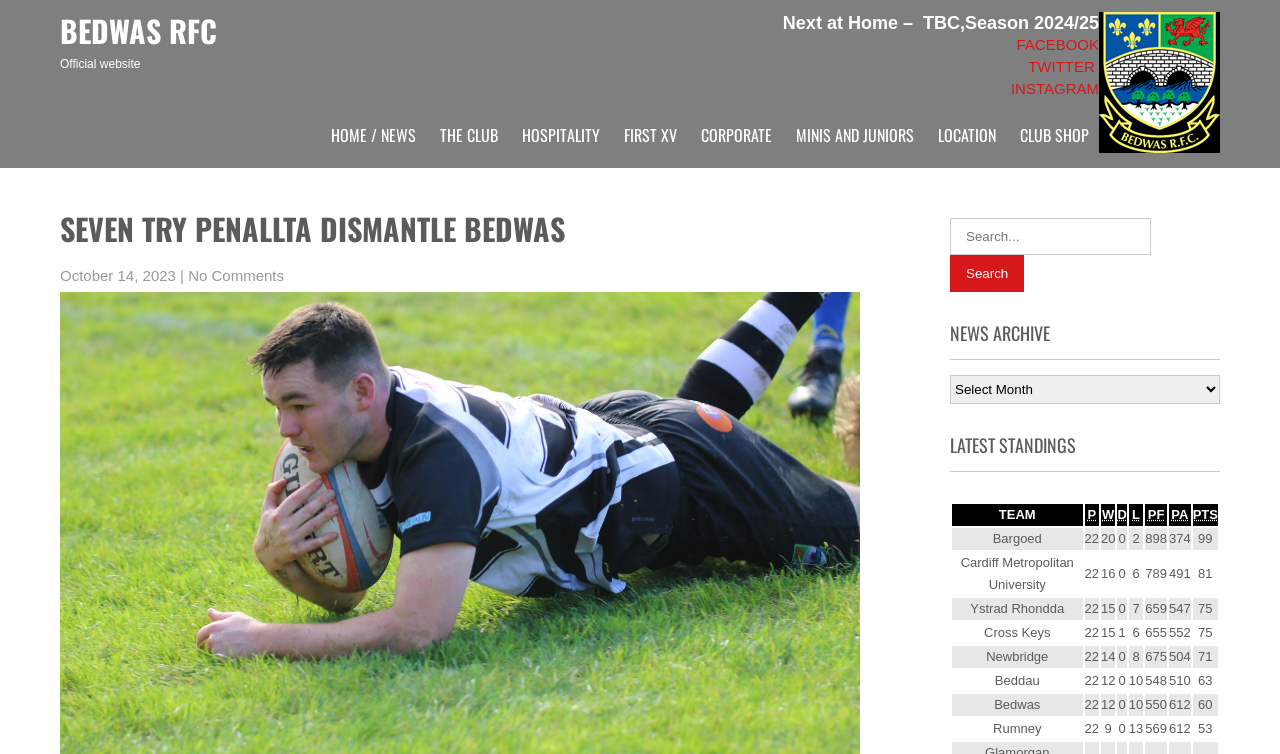Identify the bounding box coordinates of the area that should be clicked in order to complete the given instruction: "Read the NEWS ARCHIVE". The bounding box coordinates should be four float numbers between 0 and 1, i.e., [left, top, right, bottom].

[0.742, 0.427, 0.953, 0.477]